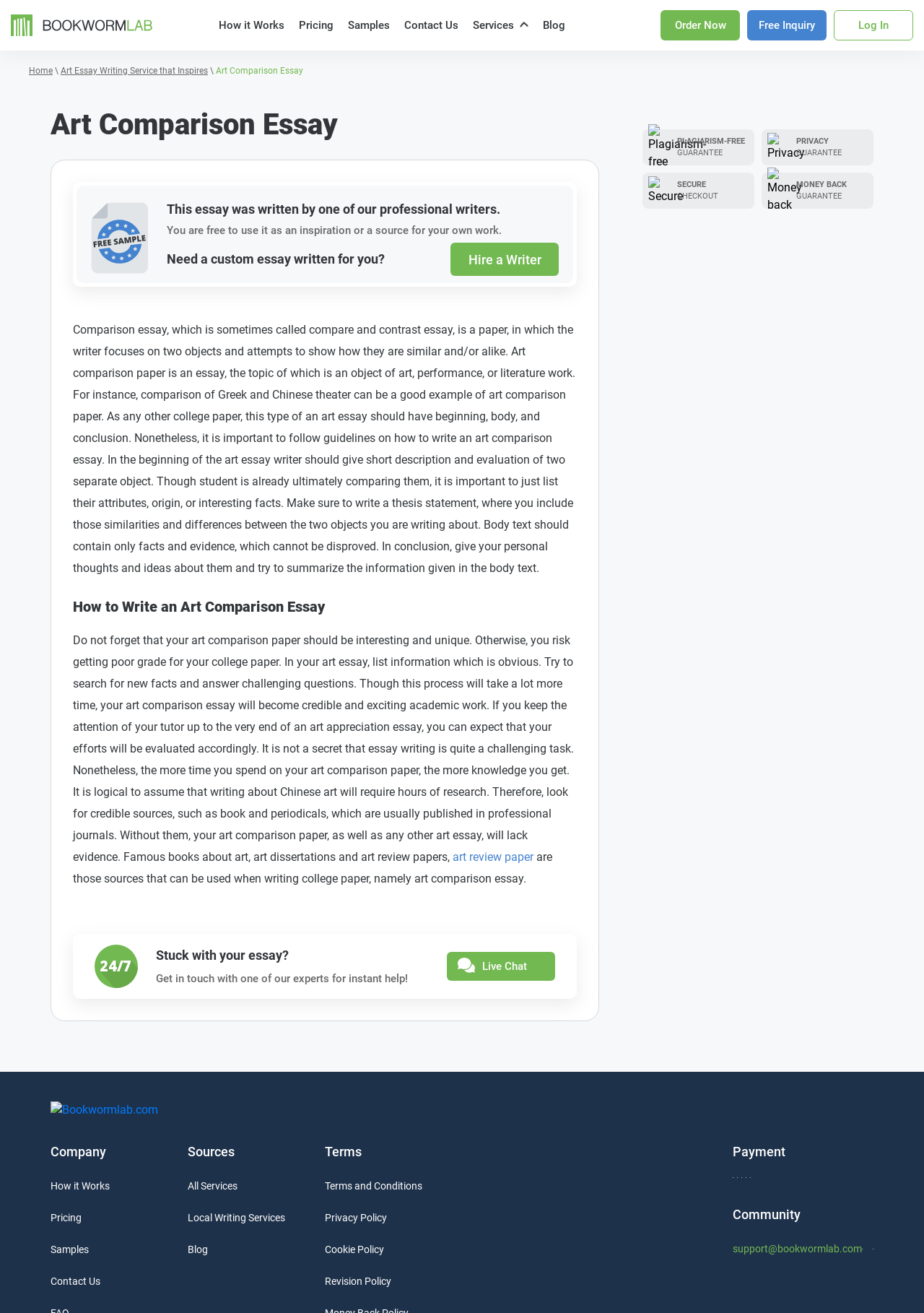Using the format (top-left x, top-left y, bottom-right x, bottom-right y), and given the element description, identify the bounding box coordinates within the screenshot: Cookie Policy

[0.352, 0.947, 0.416, 0.956]